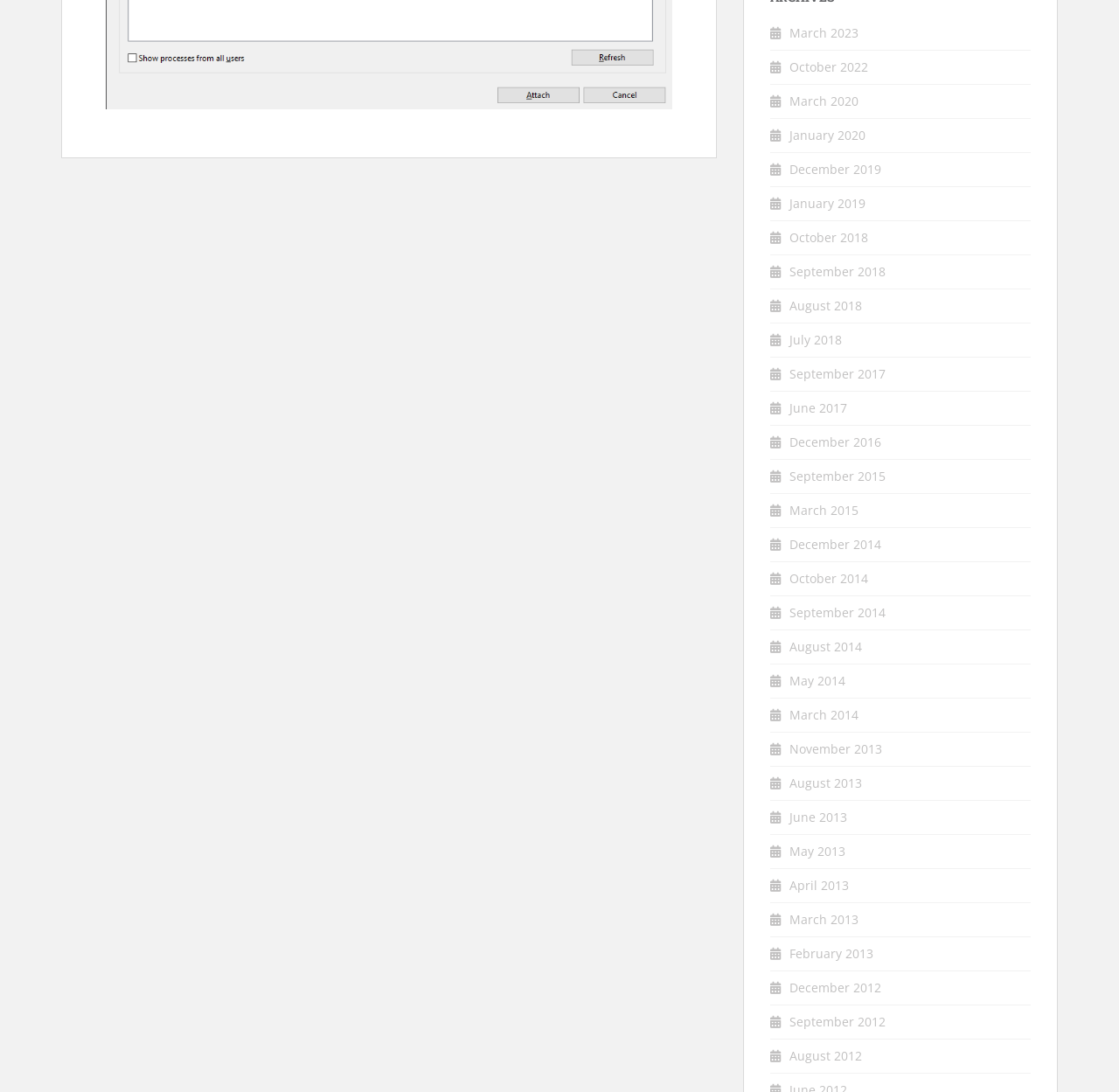Identify the bounding box coordinates of the element to click to follow this instruction: 'view March 2023'. Ensure the coordinates are four float values between 0 and 1, provided as [left, top, right, bottom].

[0.705, 0.022, 0.767, 0.038]